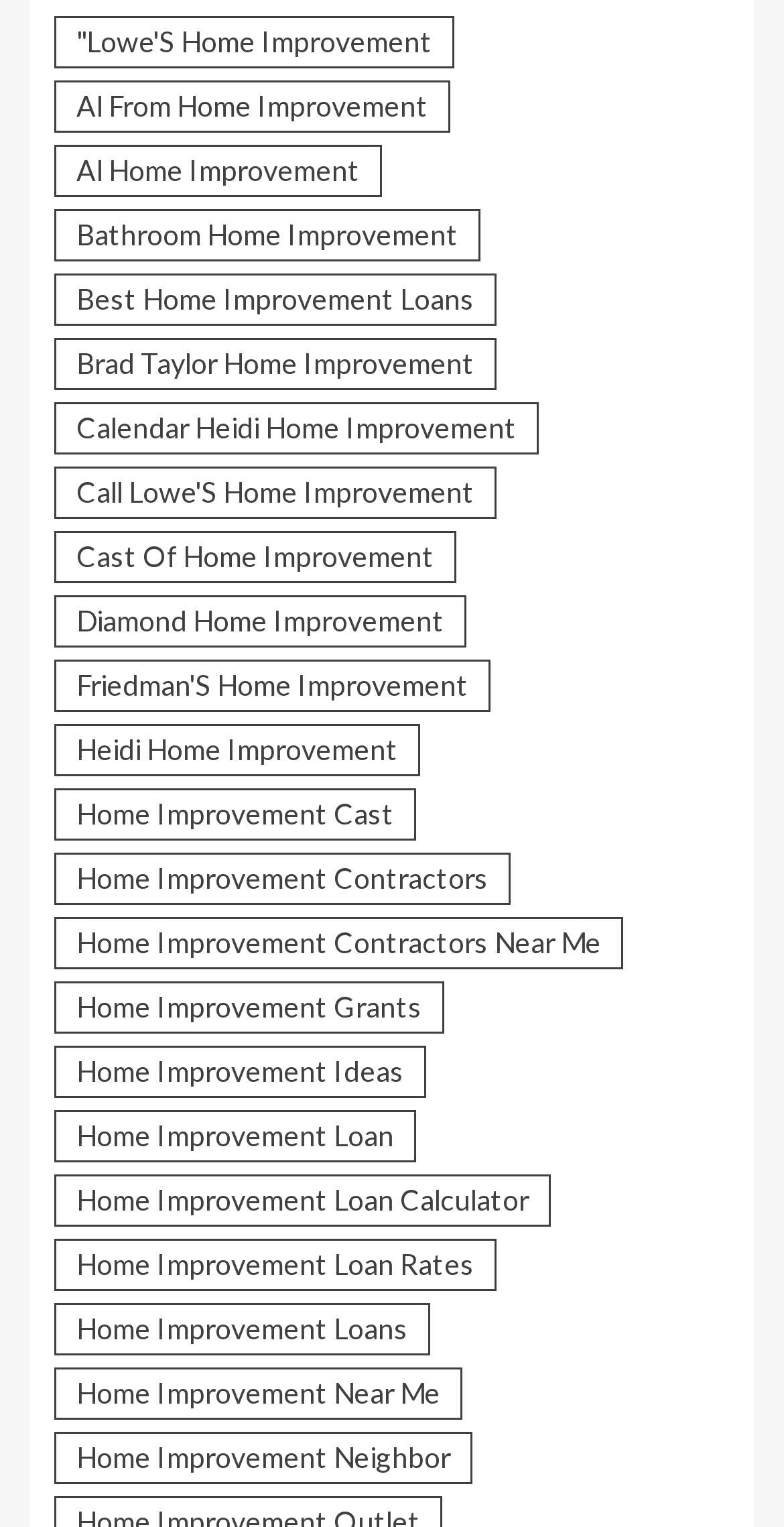Locate the UI element that matches the description About EnkiVillage in the webpage screenshot. Return the bounding box coordinates in the format (top-left x, top-left y, bottom-right x, bottom-right y), with values ranging from 0 to 1.

None